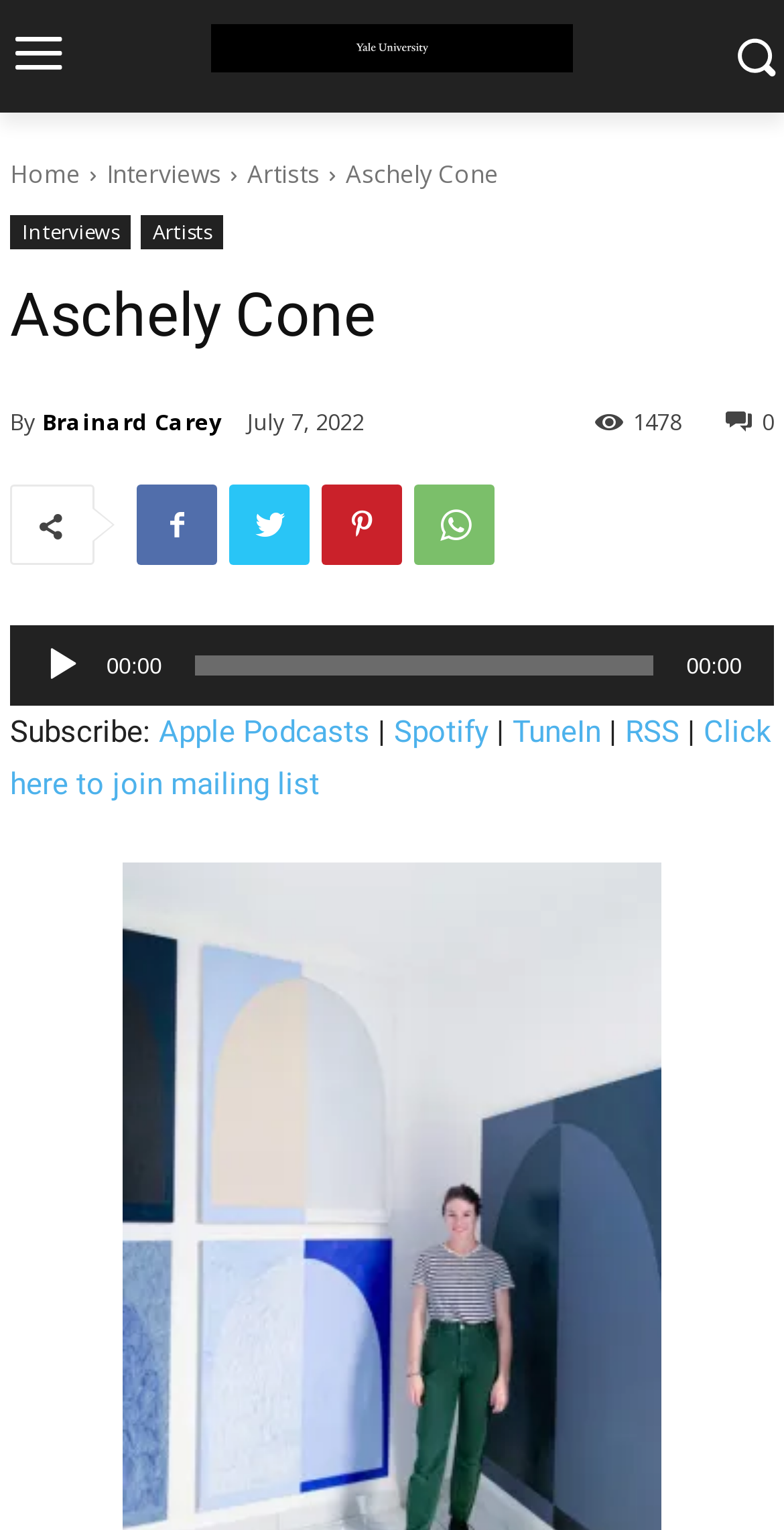Please locate the bounding box coordinates of the element that needs to be clicked to achieve the following instruction: "Play the audio". The coordinates should be four float numbers between 0 and 1, i.e., [left, top, right, bottom].

[0.054, 0.422, 0.105, 0.448]